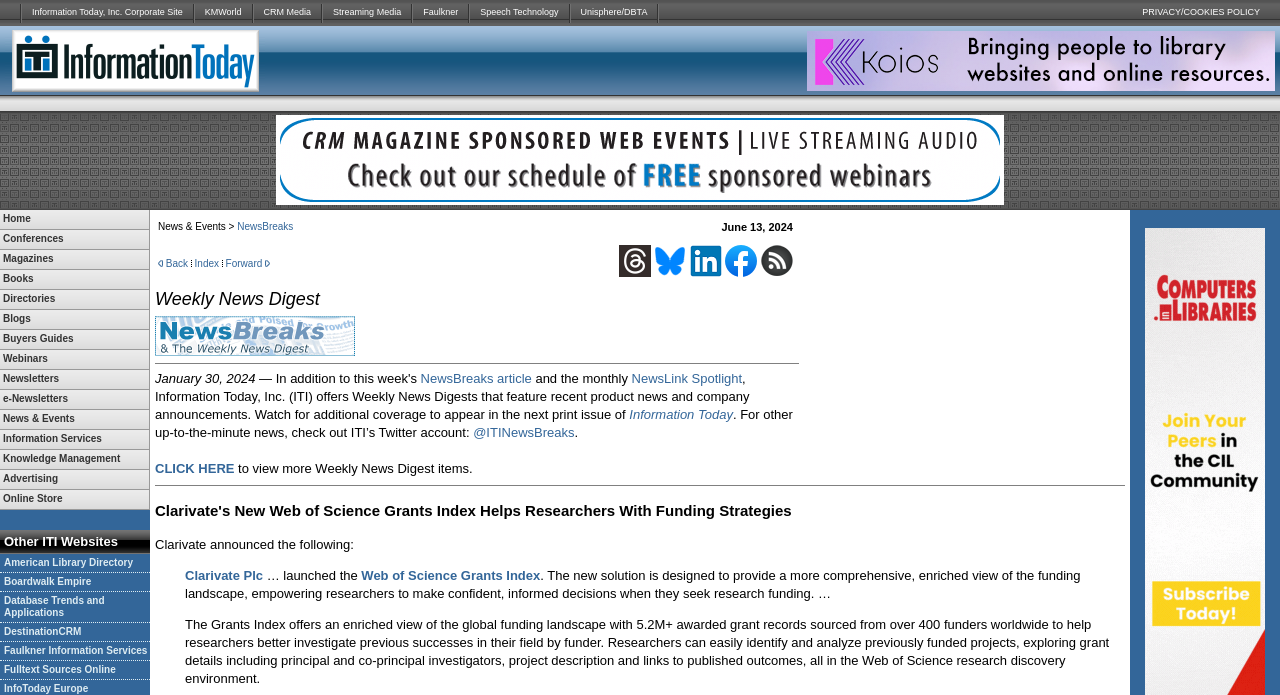Answer this question in one word or a short phrase: What is the purpose of the PRIVACY/COOKIES POLICY link?

Access to privacy and cookies policy